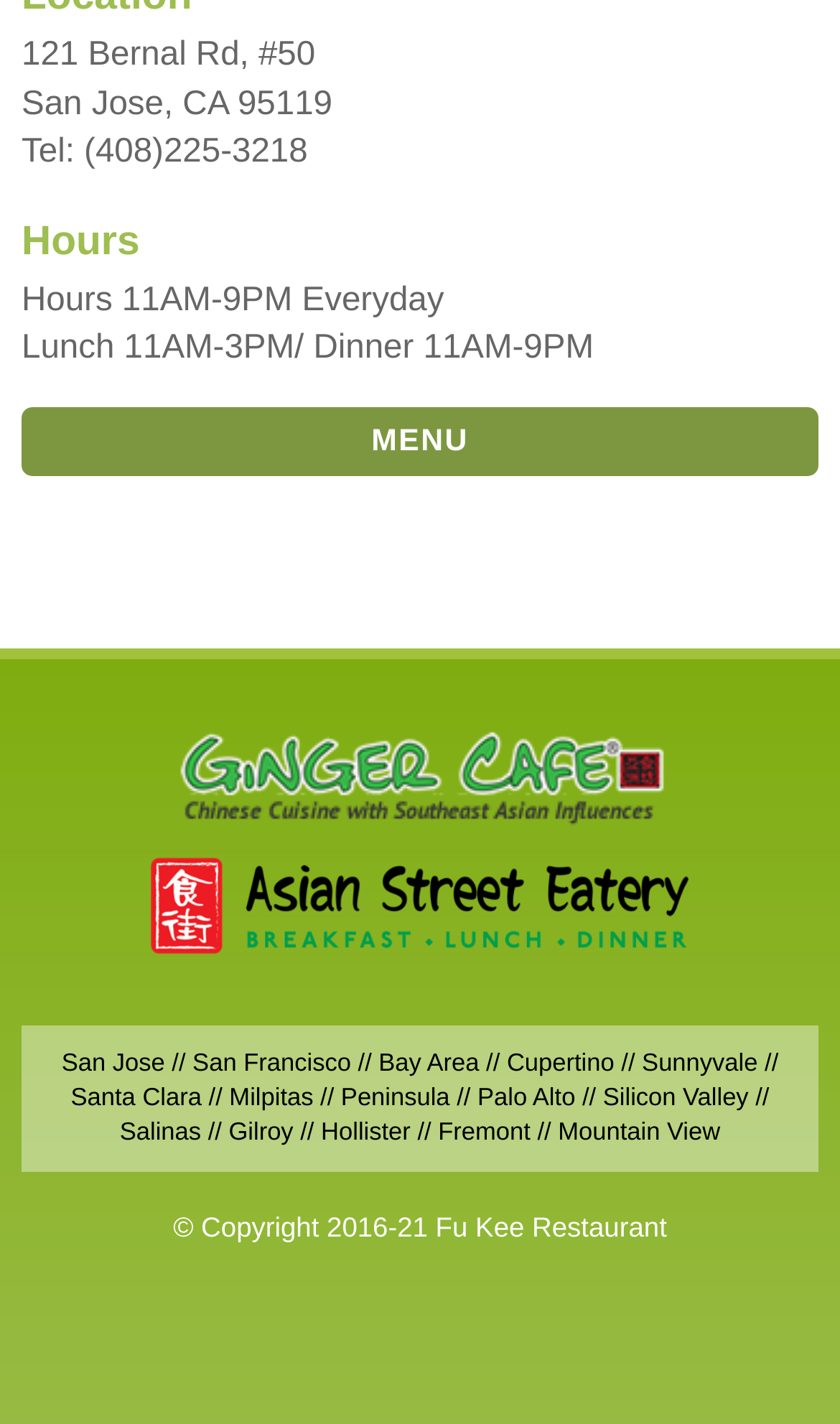Using the details from the image, please elaborate on the following question: How many locations does the restaurant have?

I found a list of locations at the bottom of the webpage, which includes San Jose, San Francisco, Bay Area, and several other cities, suggesting that the restaurant has multiple locations.